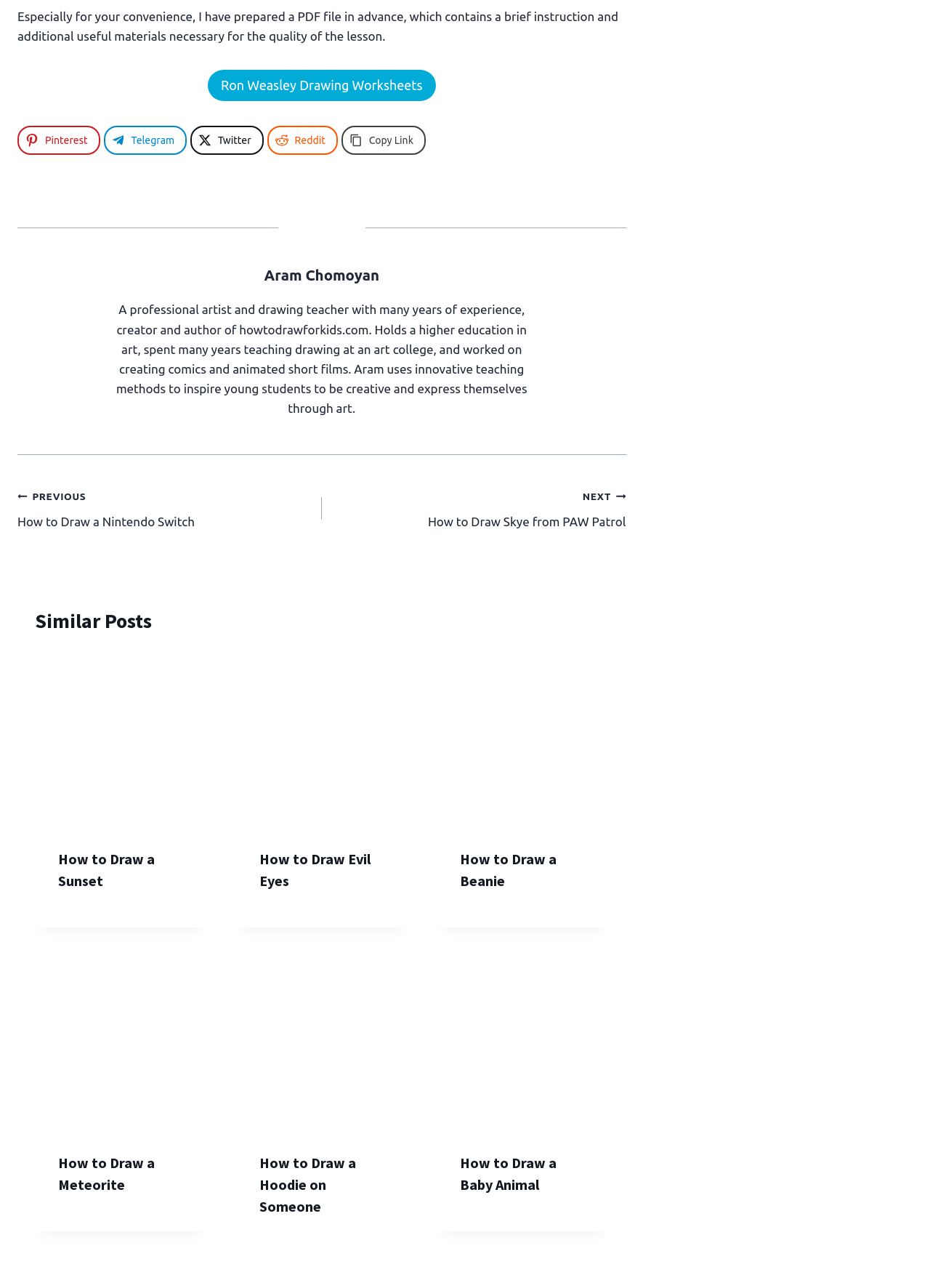Using the webpage screenshot and the element description Blog, determine the bounding box coordinates. Specify the coordinates in the format (top-left x, top-left y, bottom-right x, bottom-right y) with values ranging from 0 to 1.

None